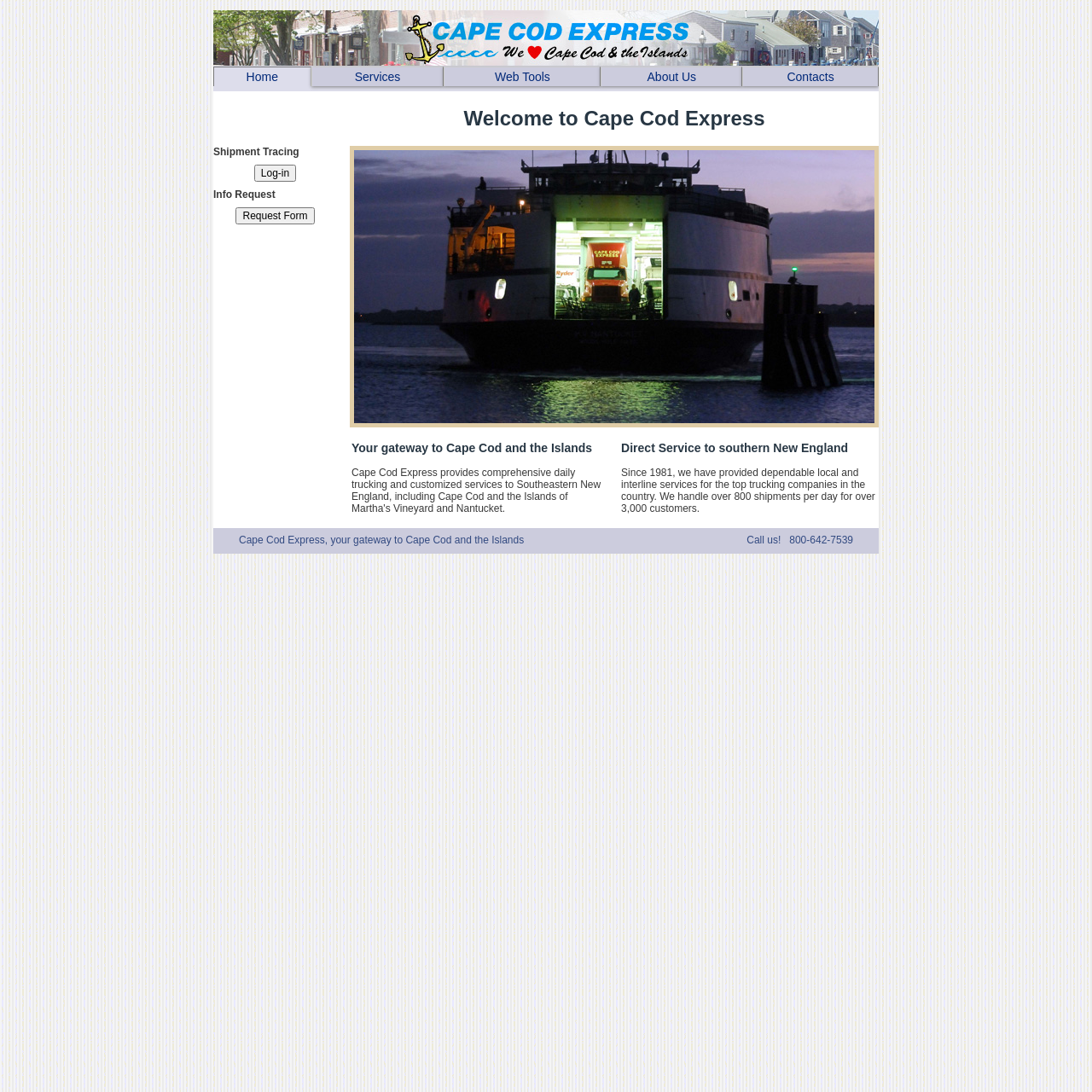Illustrate the webpage with a detailed description.

The webpage is about Cape Cod Express, a trucking services company. At the top, there is a heading that reads "Welcome to Cape Cod Express". Below this heading, there are three columns of content. The left column has three options: "Shipment Tracing", "Log-in", and "Info Request" with corresponding buttons. The middle column has a paragraph of text that describes the company's services, including daily trucking and customized services to Southeastern New England, Cape Cod, and the Islands of Martha's Vineyard and Nantucket. There is also an image in this column. The right column has two sections of text, each with a heading. The first section is titled "Your gateway to Cape Cod and the Islands" and describes the company's services. The second section is titled "Direct Service to southern New England" and provides information about the company's experience and capabilities. At the bottom of the page, there are two iframes, one above the other.